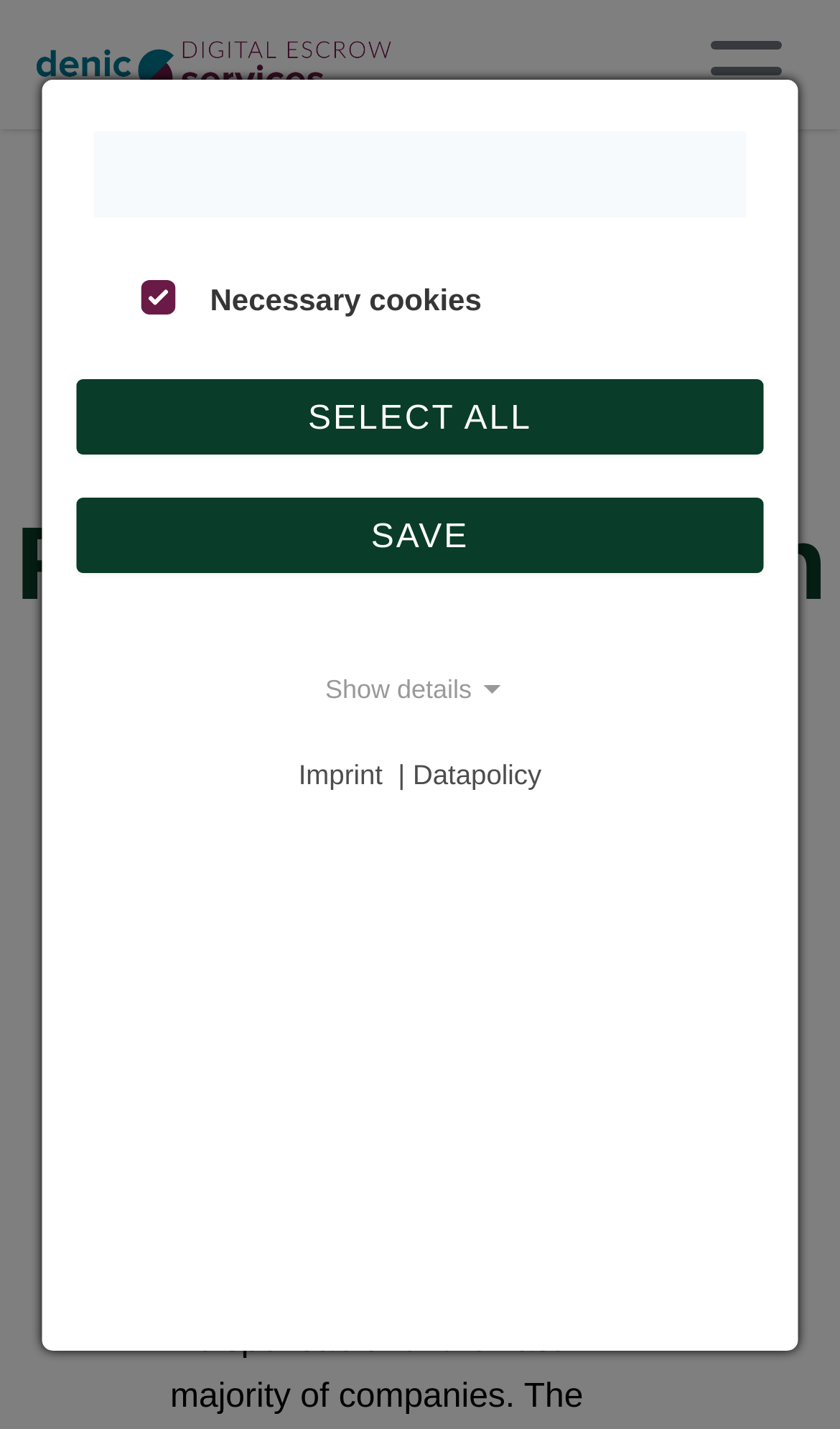Please determine the heading text of this webpage.

Guest article: Relation between patents and digital escrow